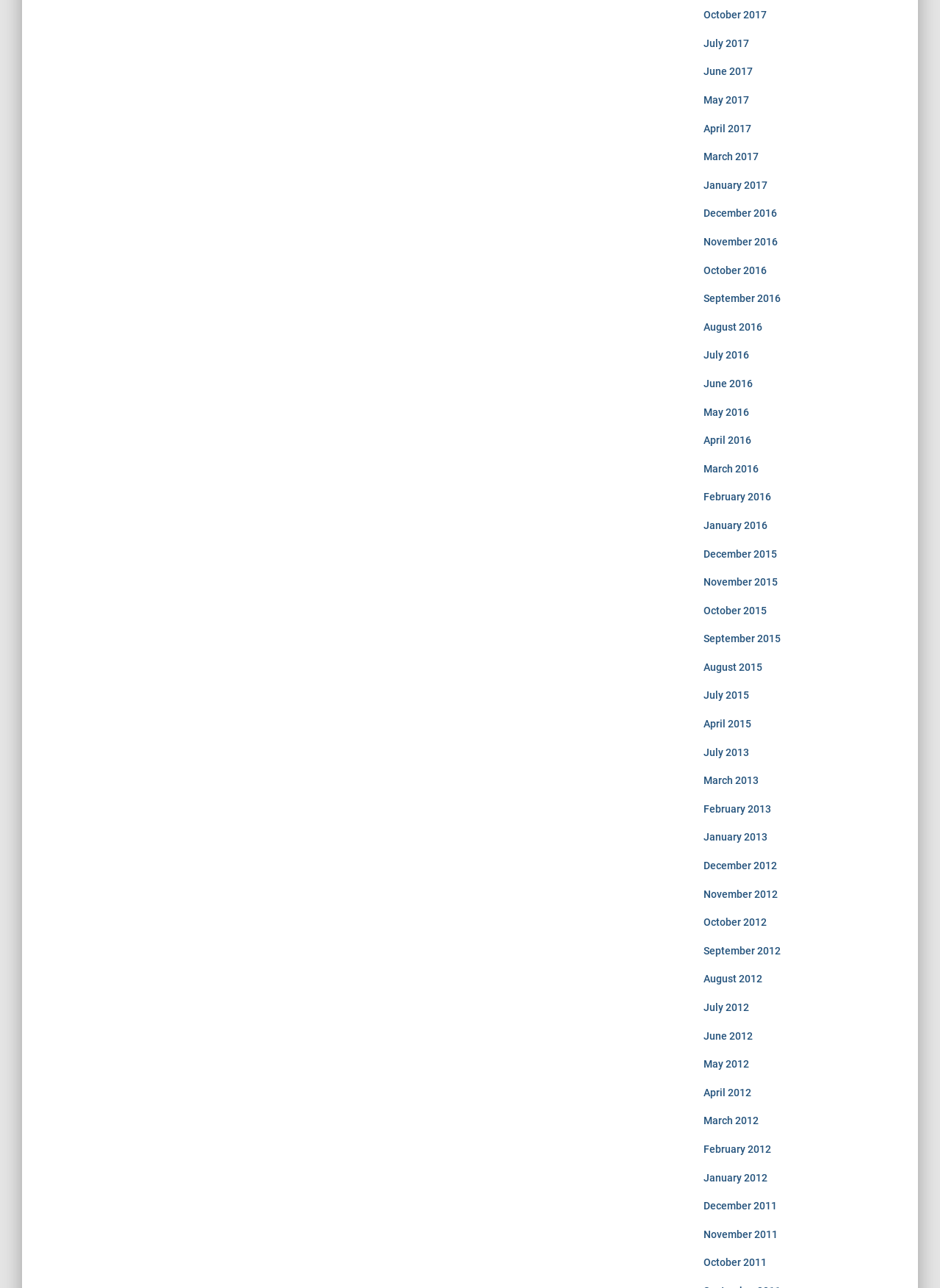Please predict the bounding box coordinates of the element's region where a click is necessary to complete the following instruction: "view January 2012". The coordinates should be represented by four float numbers between 0 and 1, i.e., [left, top, right, bottom].

[0.748, 0.91, 0.816, 0.919]